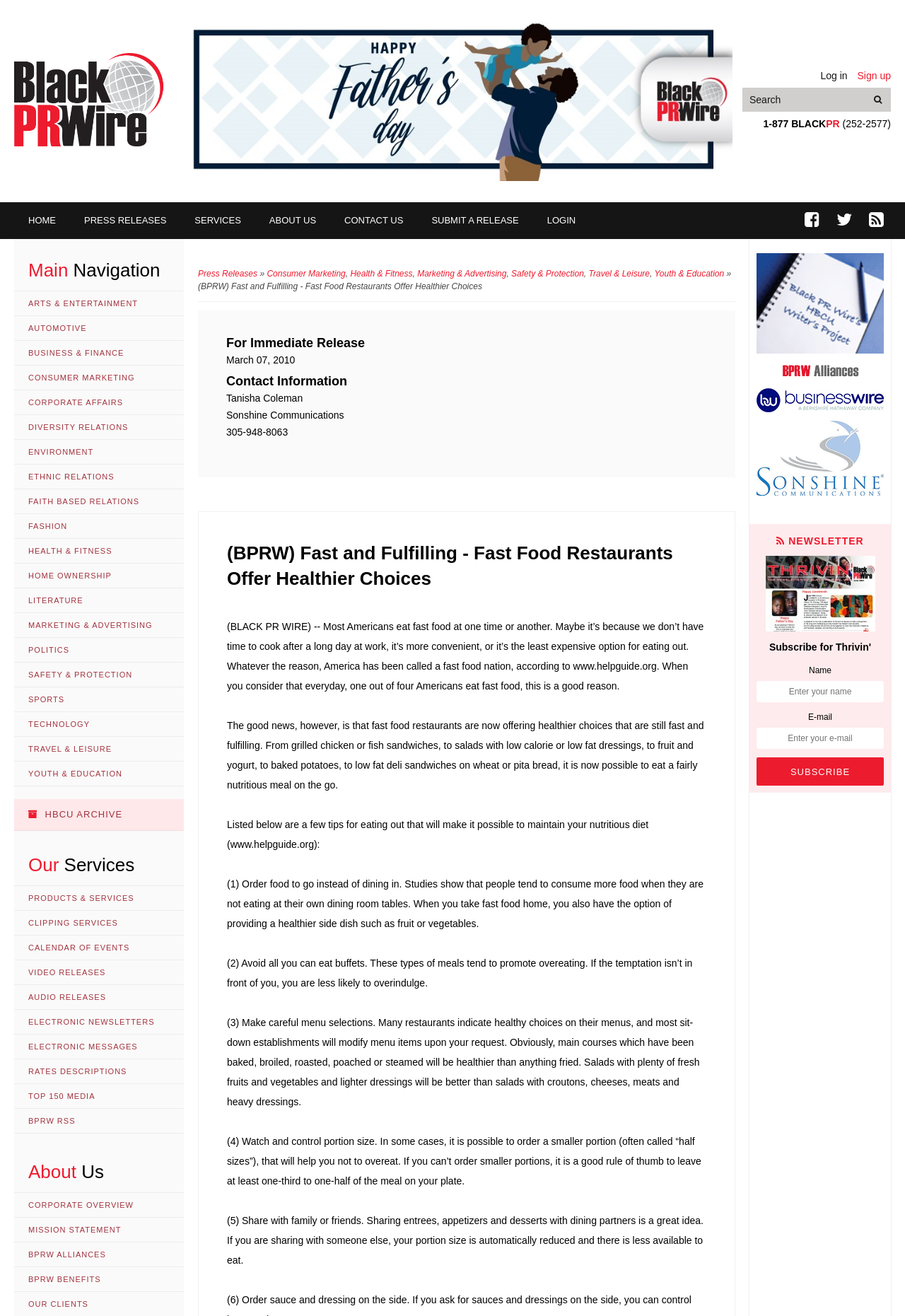Determine the bounding box coordinates of the element that should be clicked to execute the following command: "view press releases".

[0.077, 0.154, 0.199, 0.182]